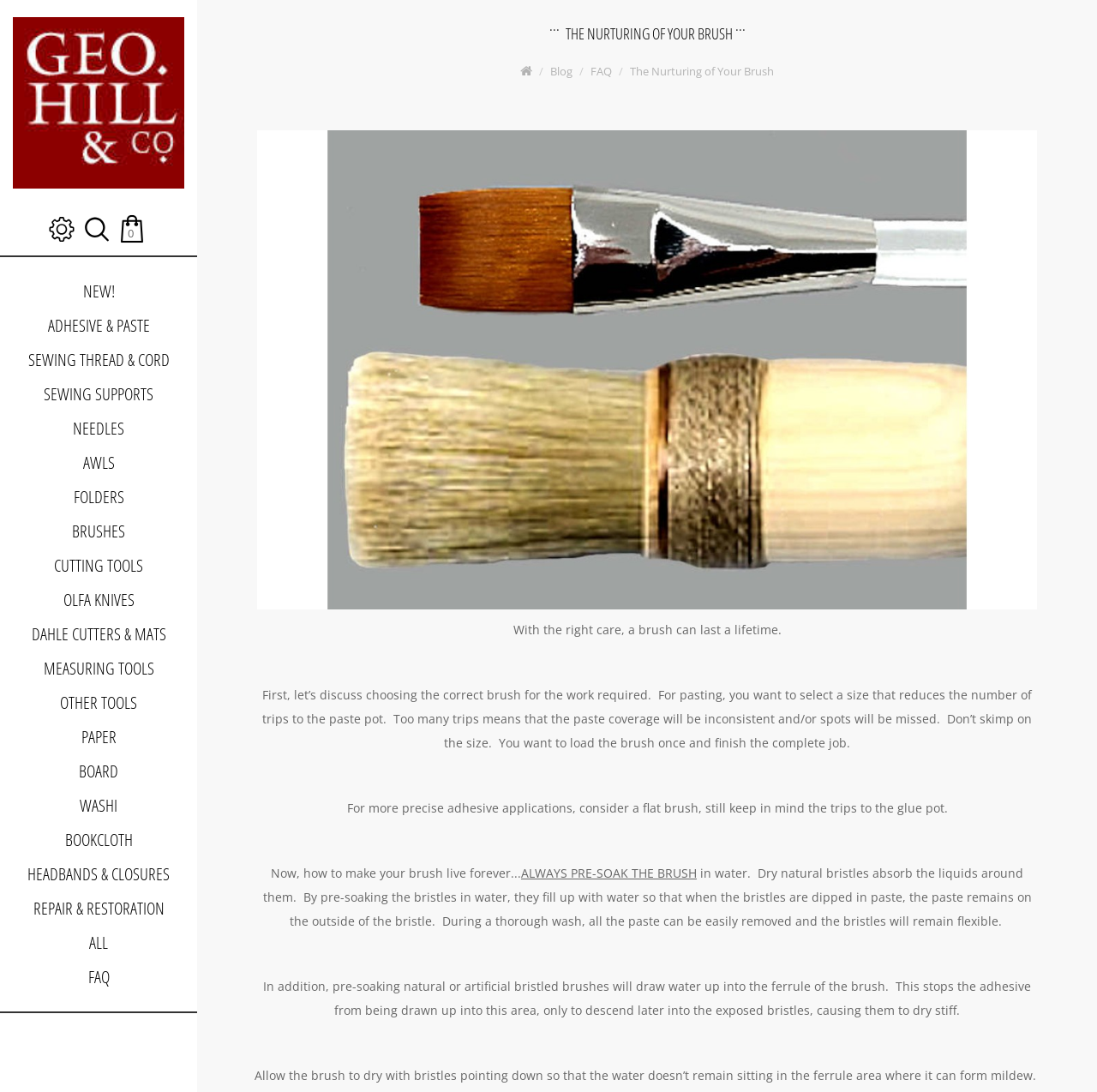Locate the UI element described by The Nurturing of Your Brush in the provided webpage screenshot. Return the bounding box coordinates in the format (top-left x, top-left y, bottom-right x, bottom-right y), ensuring all values are between 0 and 1.

[0.574, 0.058, 0.705, 0.072]